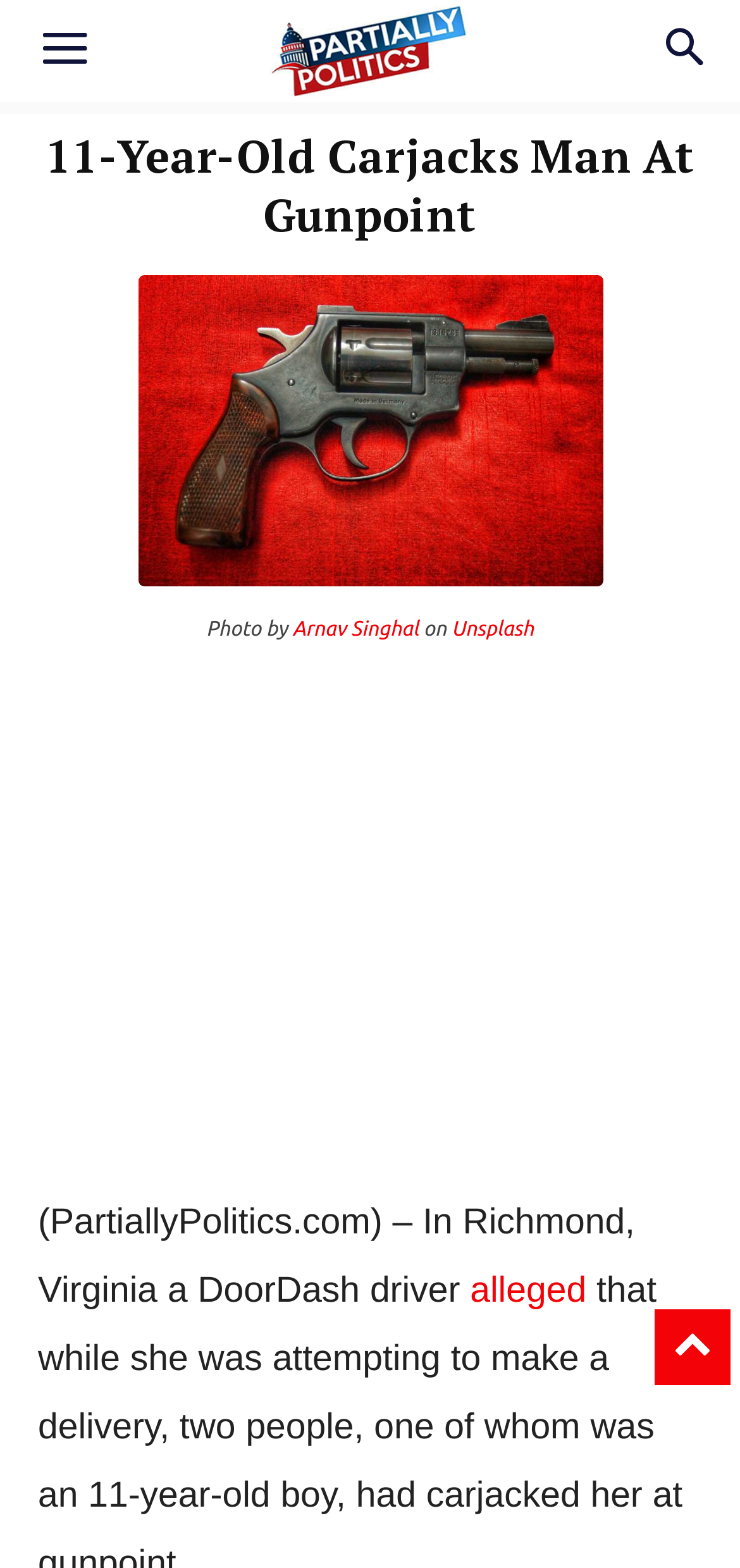Provide a one-word or brief phrase answer to the question:
What is the type of content on the webpage?

News article